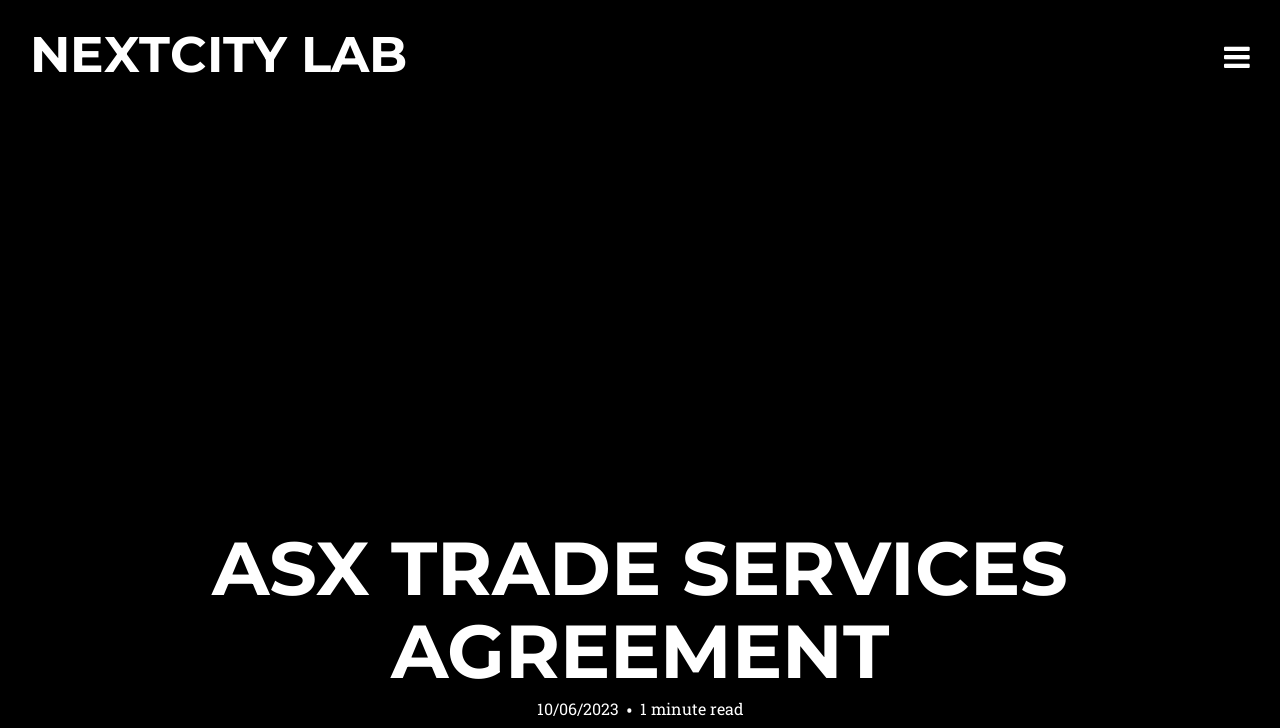How long does it take to read the ASX Trade Services Agreement?
Based on the screenshot, answer the question with a single word or phrase.

1 minute